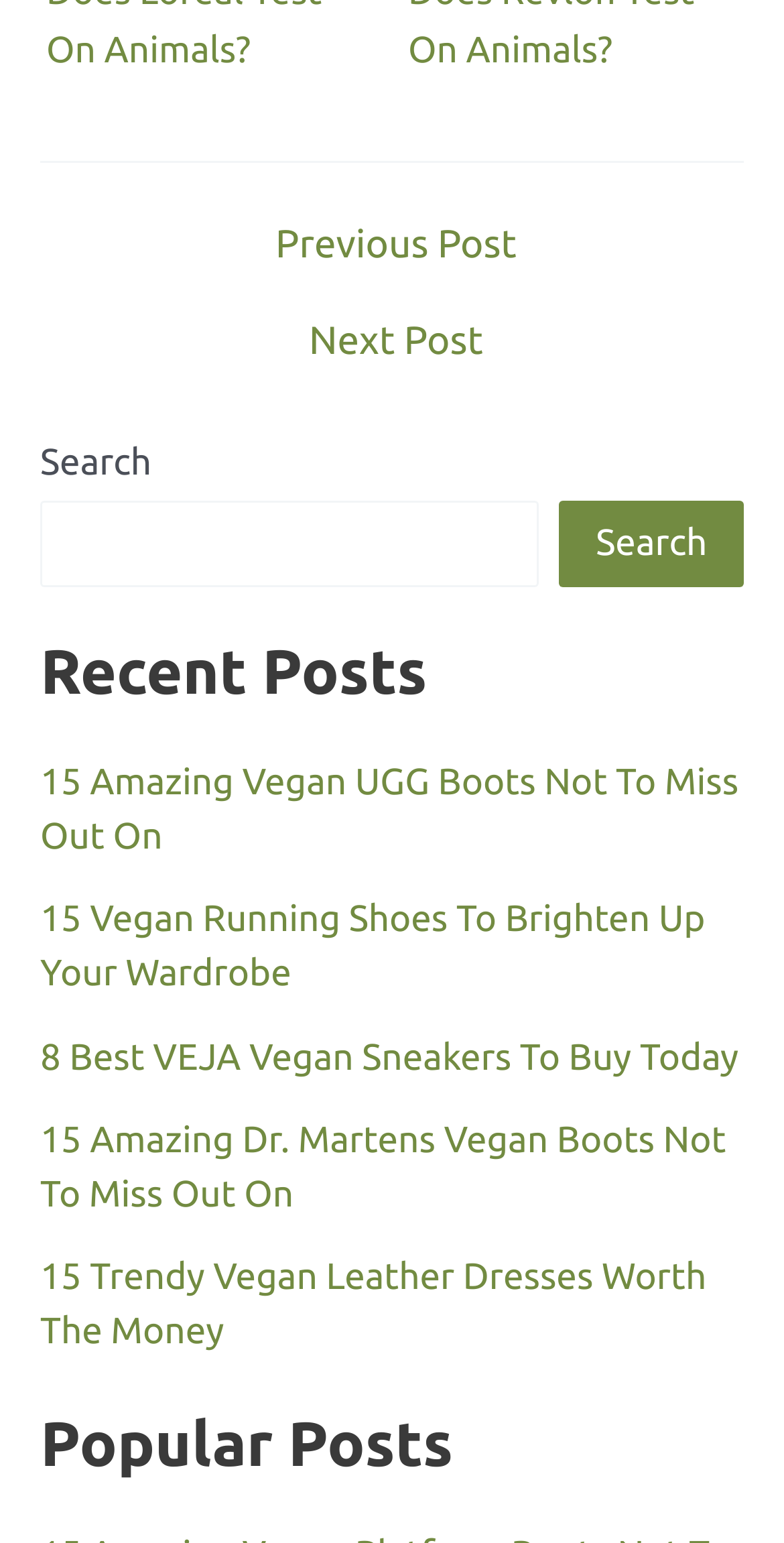Given the following UI element description: "Next Post →", find the bounding box coordinates in the webpage screenshot.

[0.056, 0.208, 0.954, 0.233]